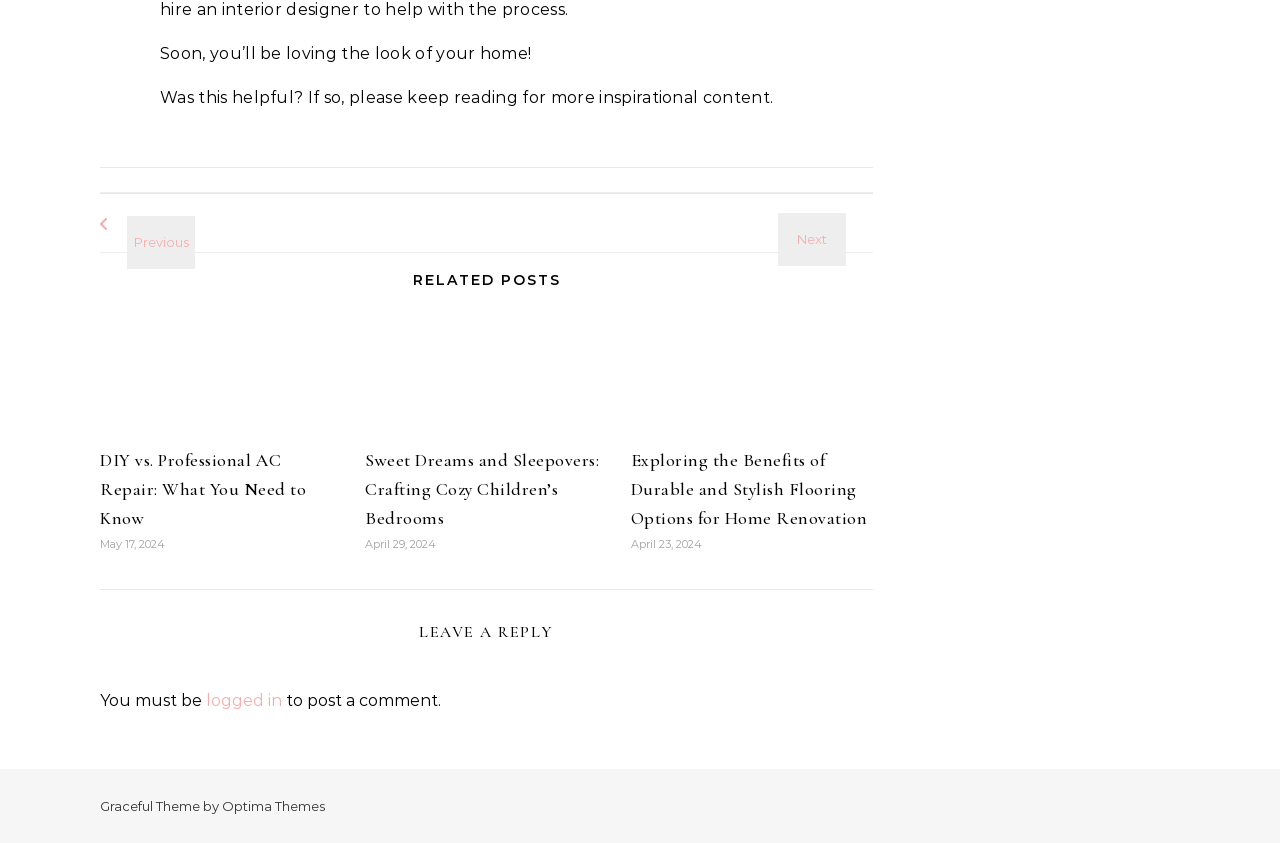Please specify the bounding box coordinates of the element that should be clicked to execute the given instruction: 'Click on the 'Pickleball Lessons' link'. Ensure the coordinates are four float numbers between 0 and 1, expressed as [left, top, right, bottom].

None